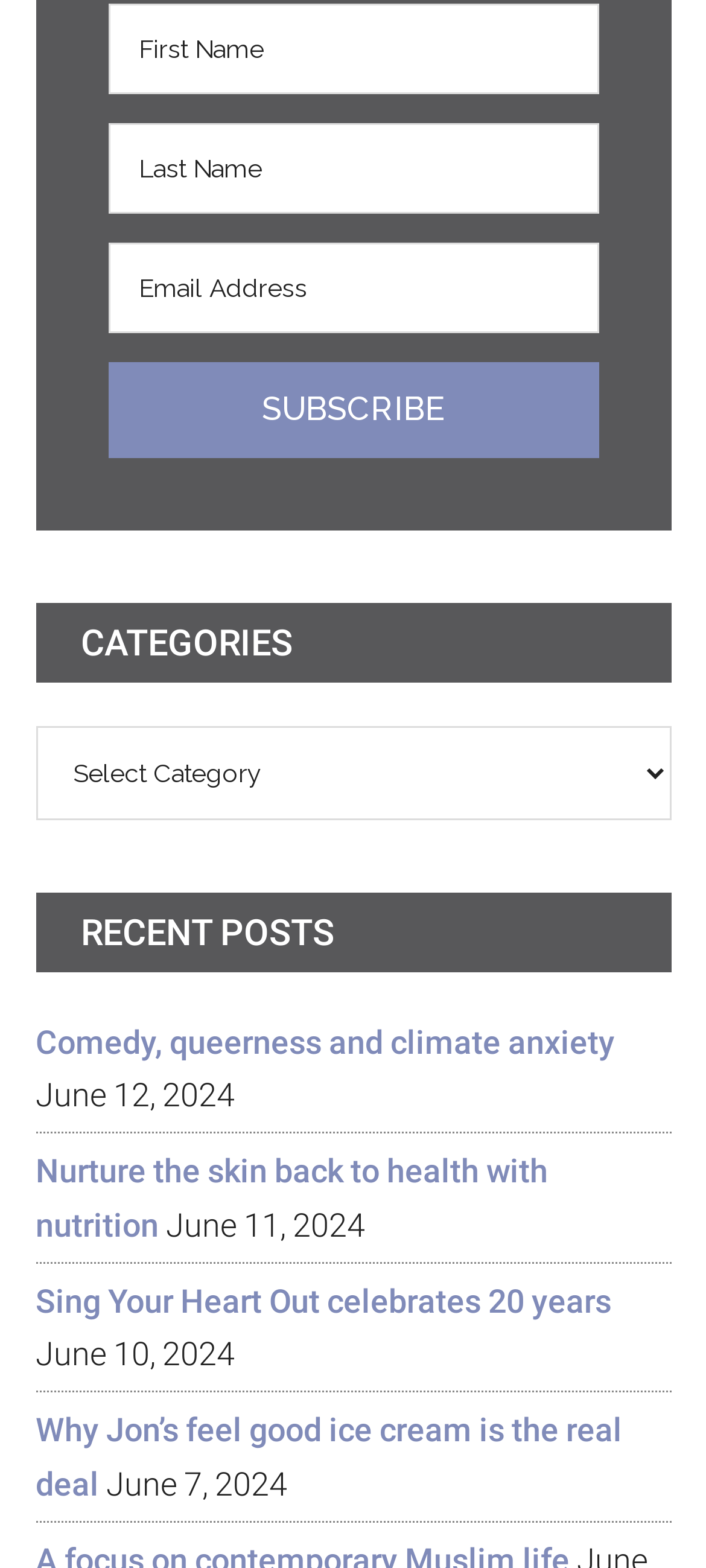How many recent posts are listed?
Refer to the image and provide a concise answer in one word or phrase.

5